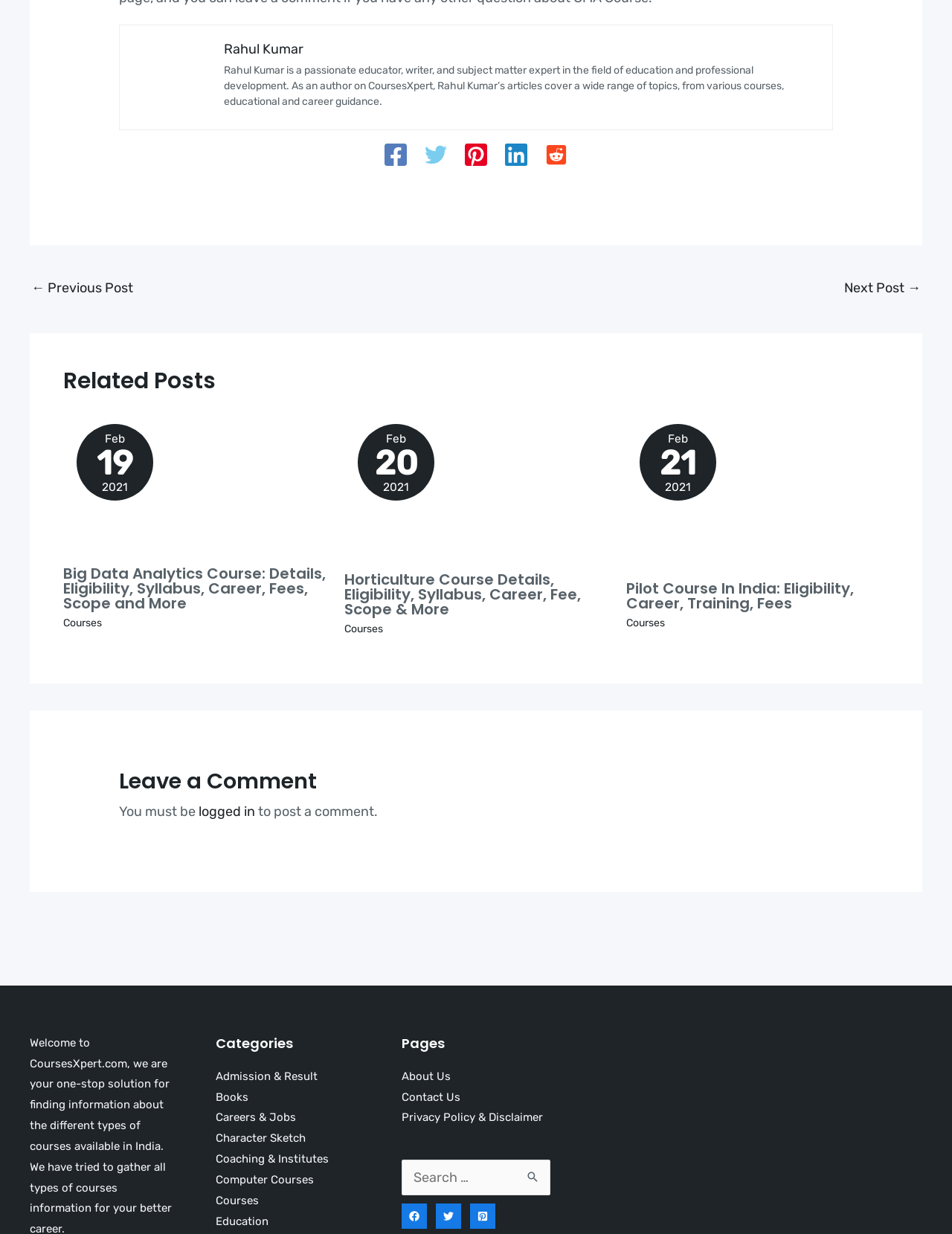Could you find the bounding box coordinates of the clickable area to complete this instruction: "Search for a topic"?

[0.422, 0.94, 0.578, 0.969]